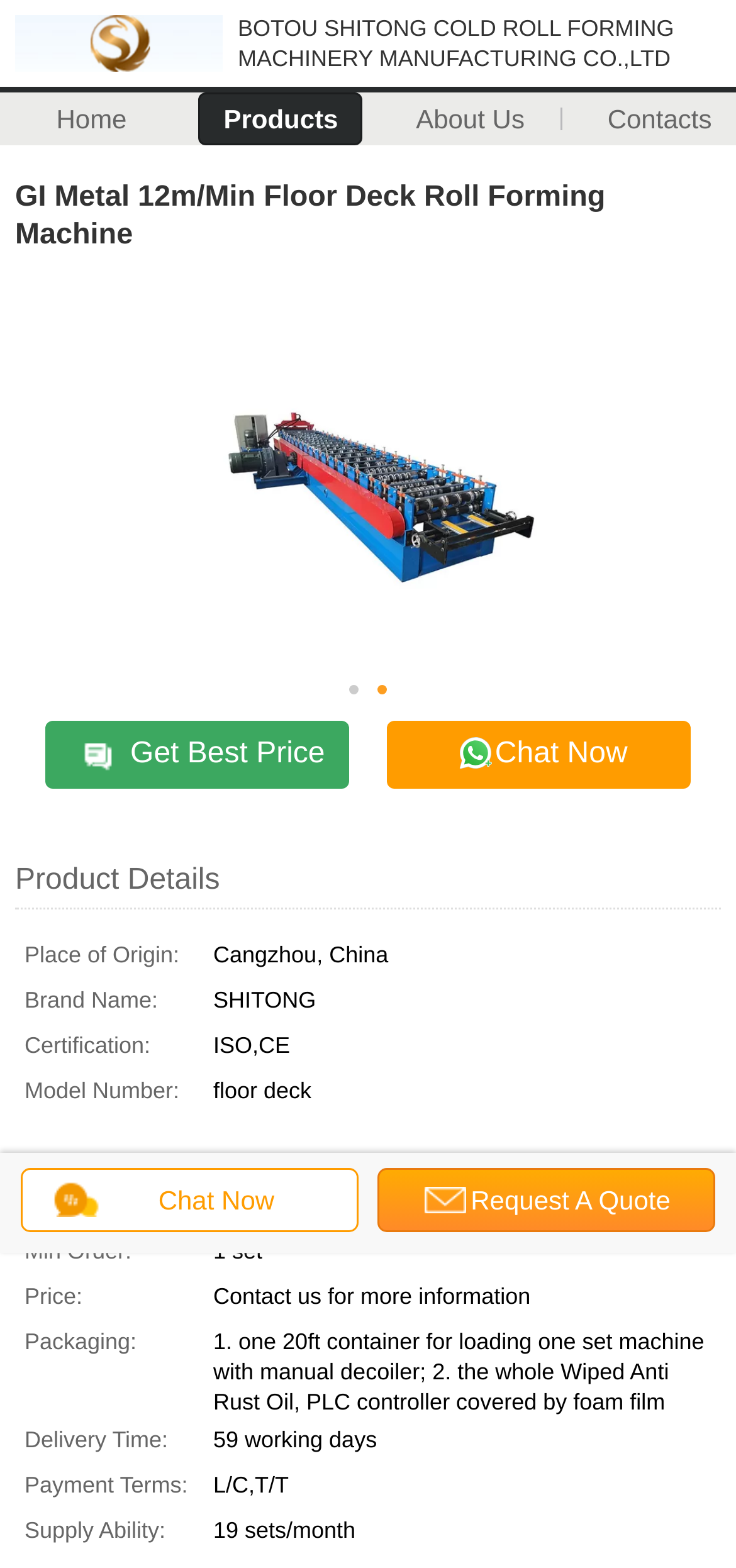Indicate the bounding box coordinates of the clickable region to achieve the following instruction: "Request a quote."

[0.512, 0.745, 0.972, 0.786]